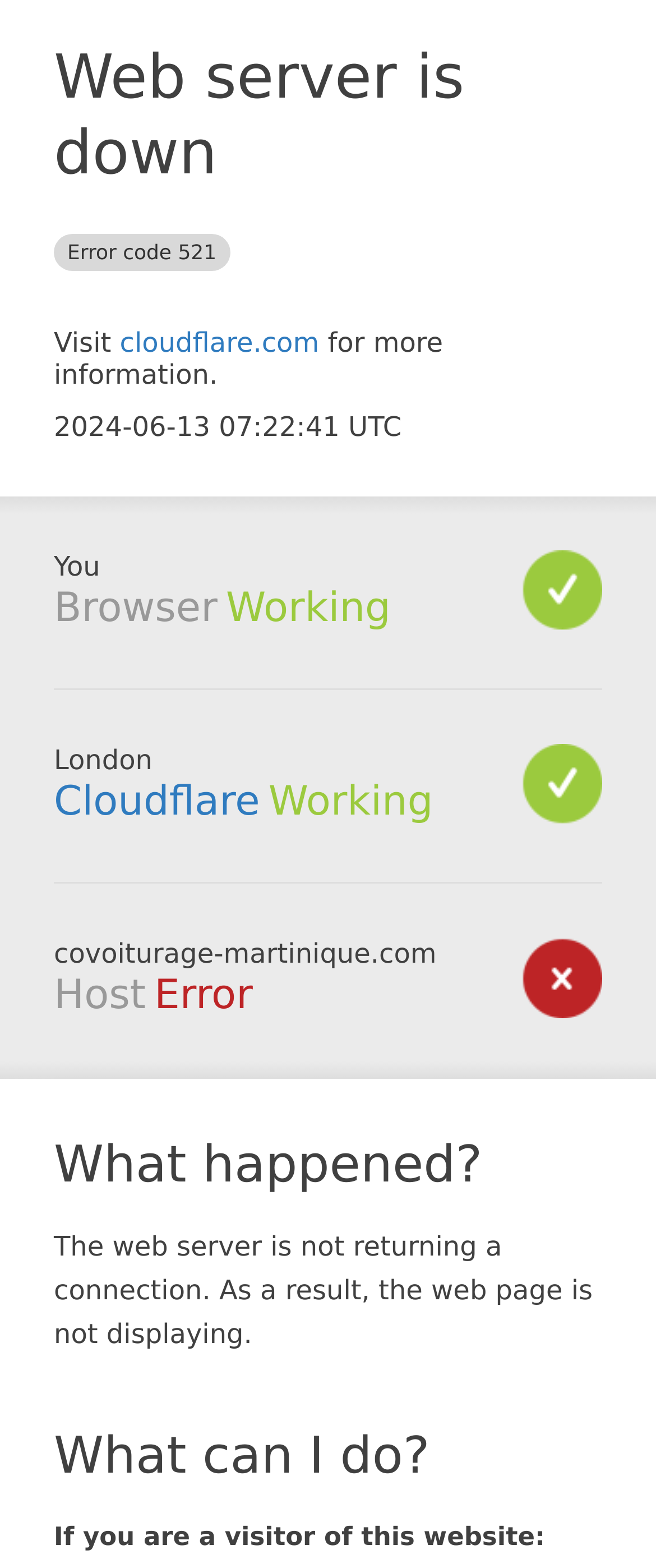What is the current status of the browser?
Give a thorough and detailed response to the question.

The status of the browser is mentioned as 'Working' in the section 'Browser' on the webpage, which suggests that the browser is functioning properly.